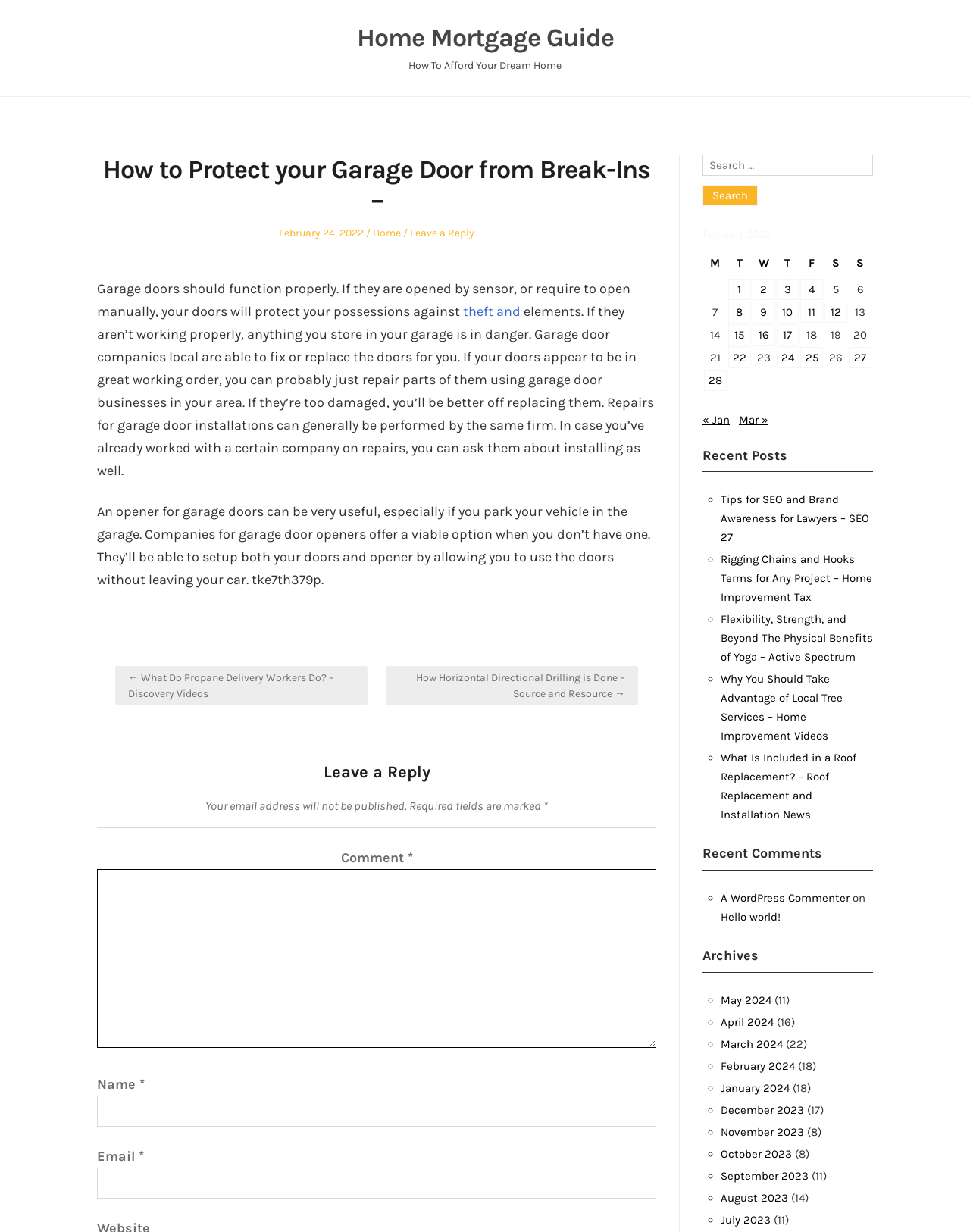Please find the bounding box coordinates of the element that must be clicked to perform the given instruction: "Search for posts published on February 24, 2022". The coordinates should be four float numbers from 0 to 1, i.e., [left, top, right, bottom].

[0.288, 0.184, 0.375, 0.195]